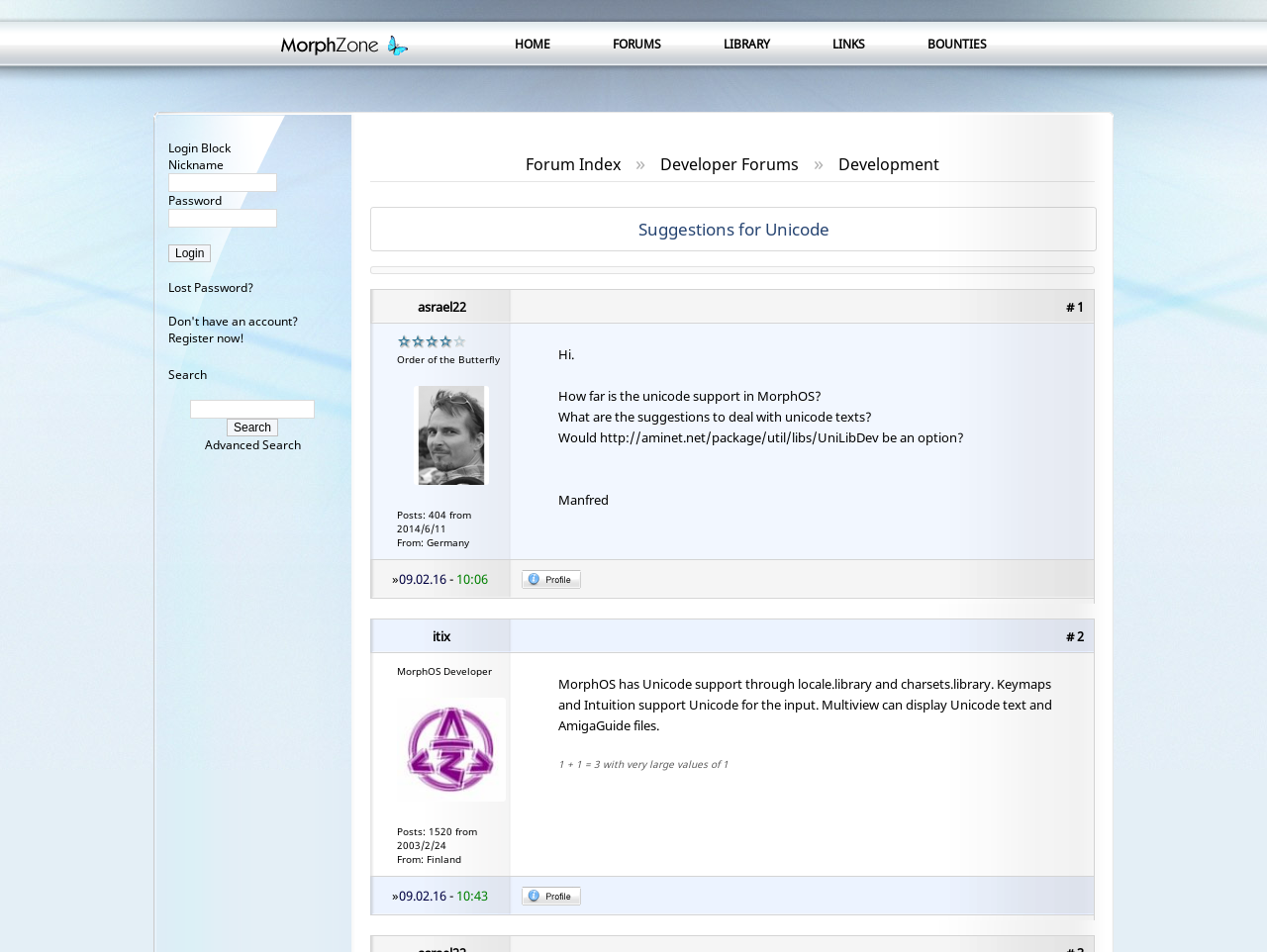Give a one-word or short phrase answer to this question: 
What is the login button's text?

Login